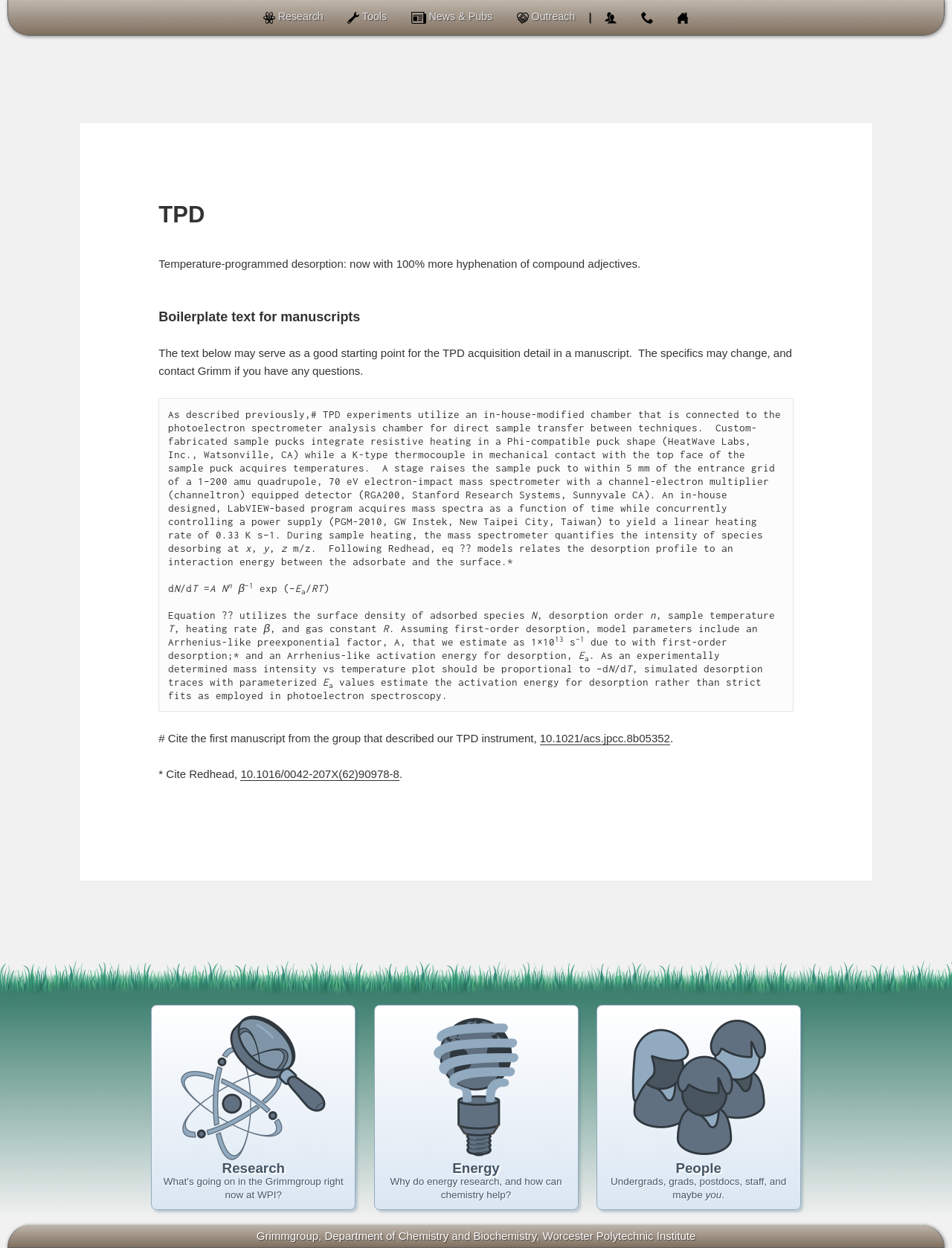What is the purpose of the Grimm group's research?
Based on the visual details in the image, please answer the question thoroughly.

Based on the webpage content, the Grimm group's research is focused on energy research, as mentioned in the link 'Energy Energy Why do energy research, and how can chemistry help?'.